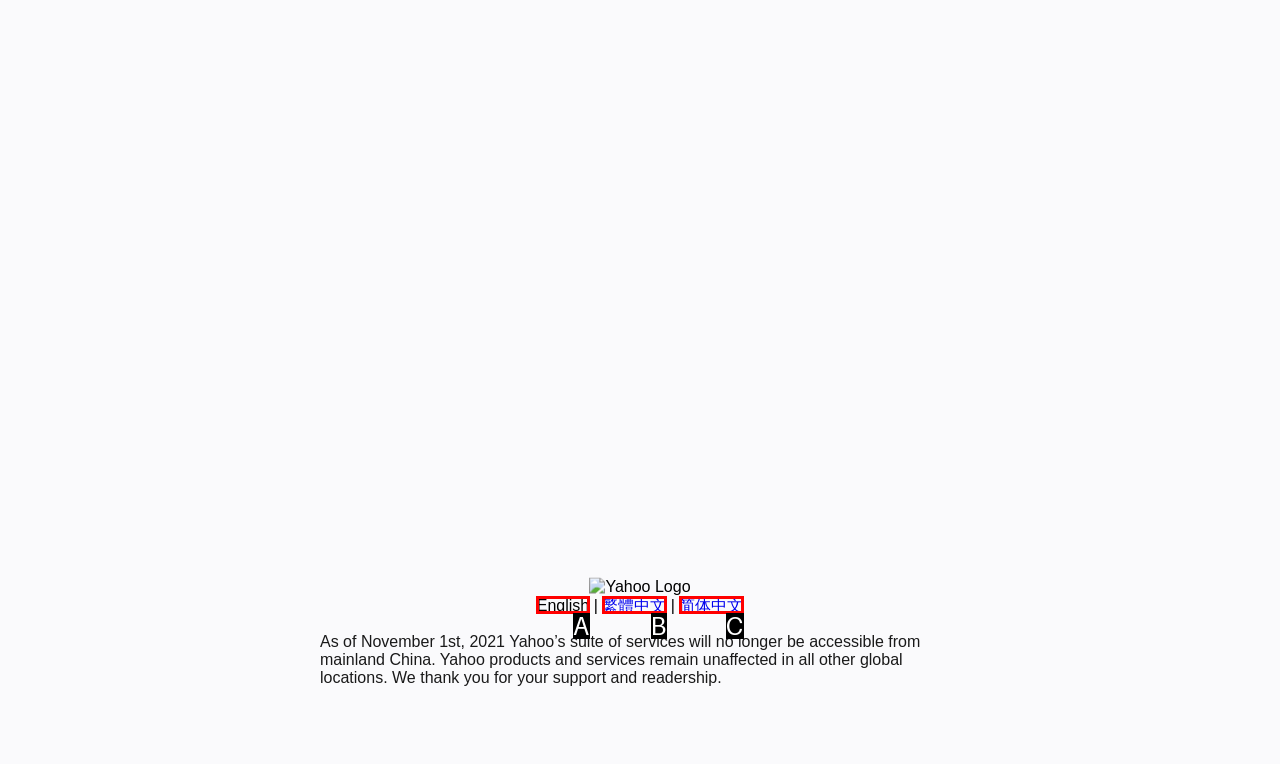From the given choices, identify the element that matches: 简体中文
Answer with the letter of the selected option.

C